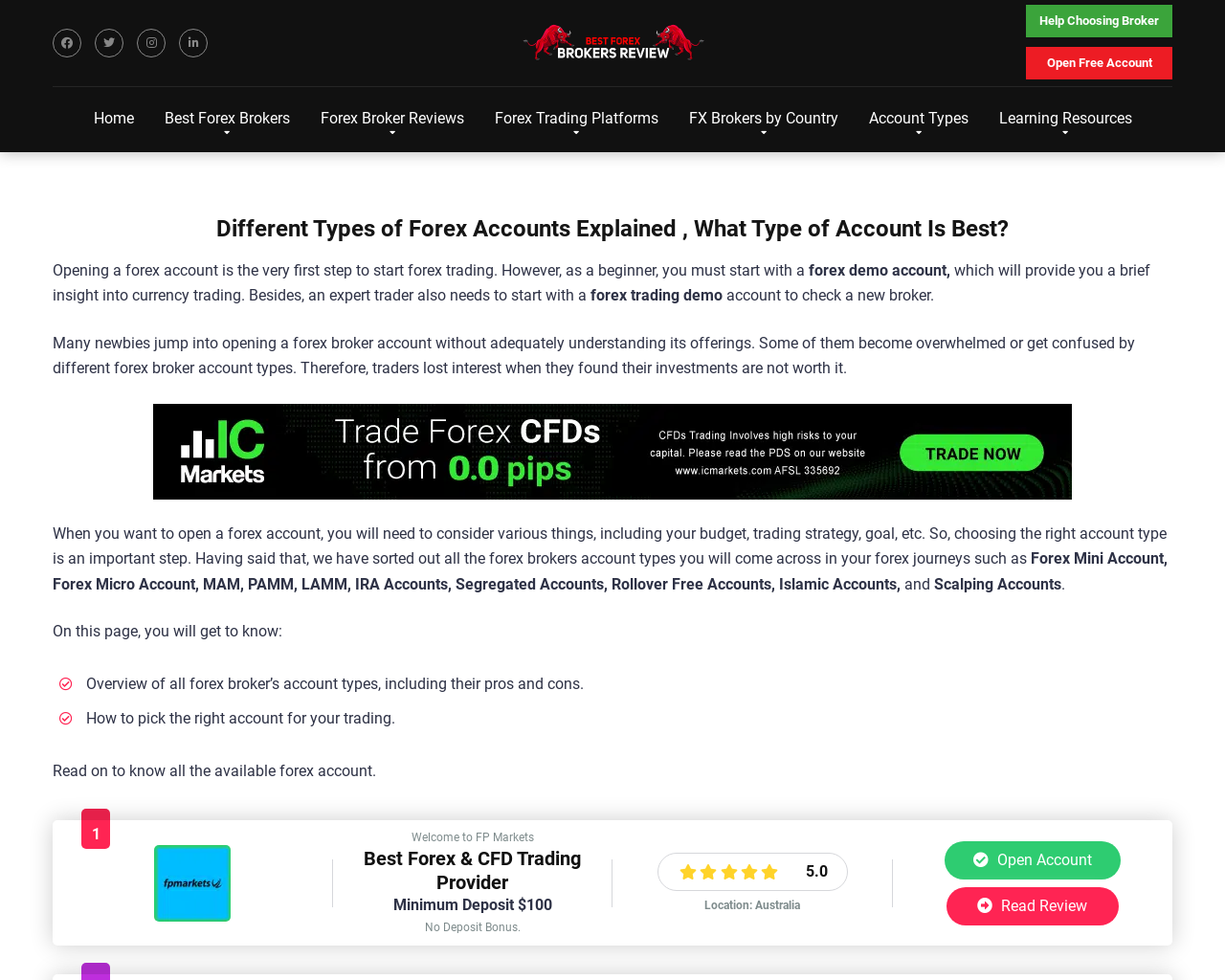Determine the bounding box coordinates for the region that must be clicked to execute the following instruction: "Email this episode".

None